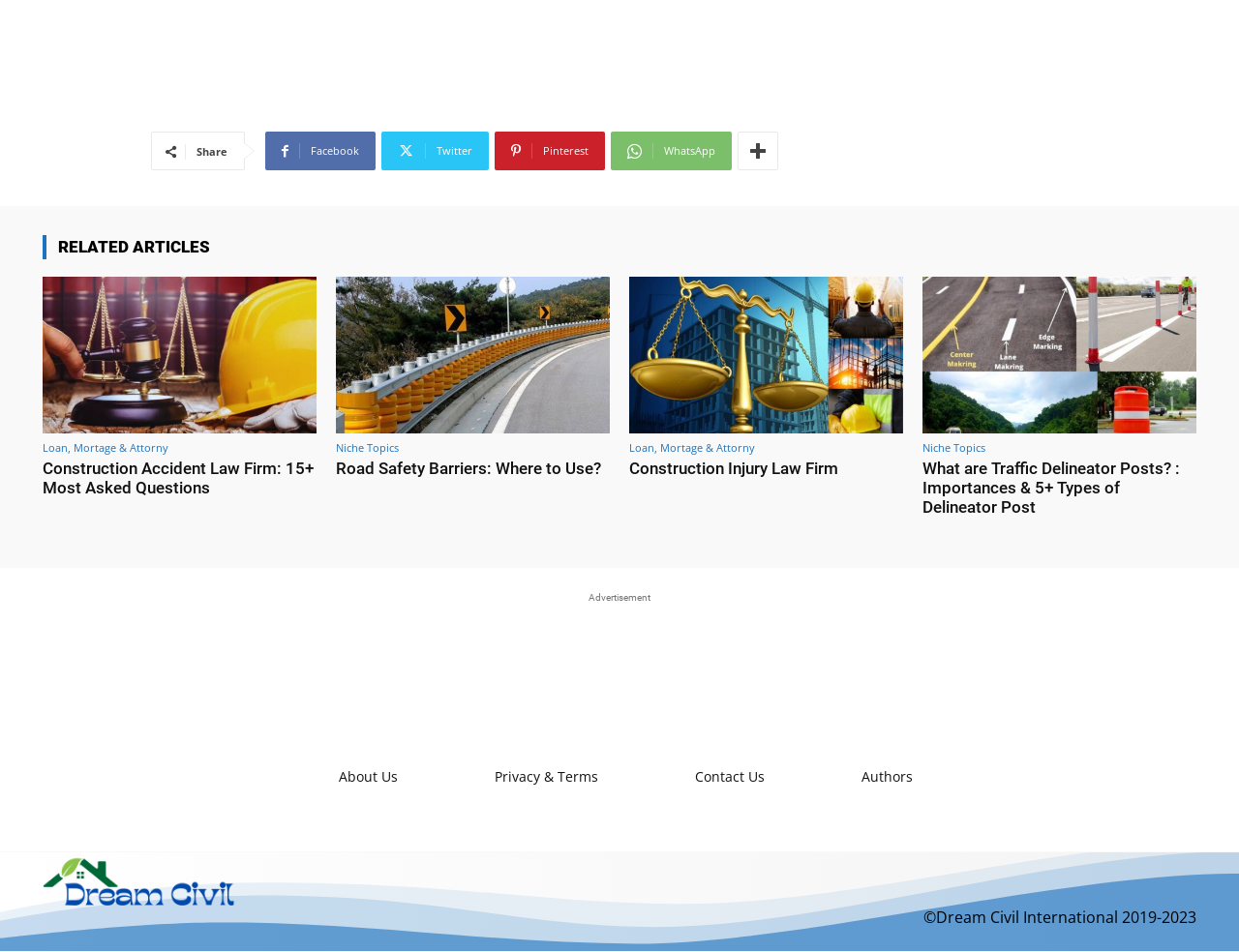Using the image as a reference, answer the following question in as much detail as possible:
How many social media links are available?

I counted the number of social media links available on the webpage, which are Facebook, Twitter, Pinterest, WhatsApp, and another unknown social media platform, totaling 5 links.